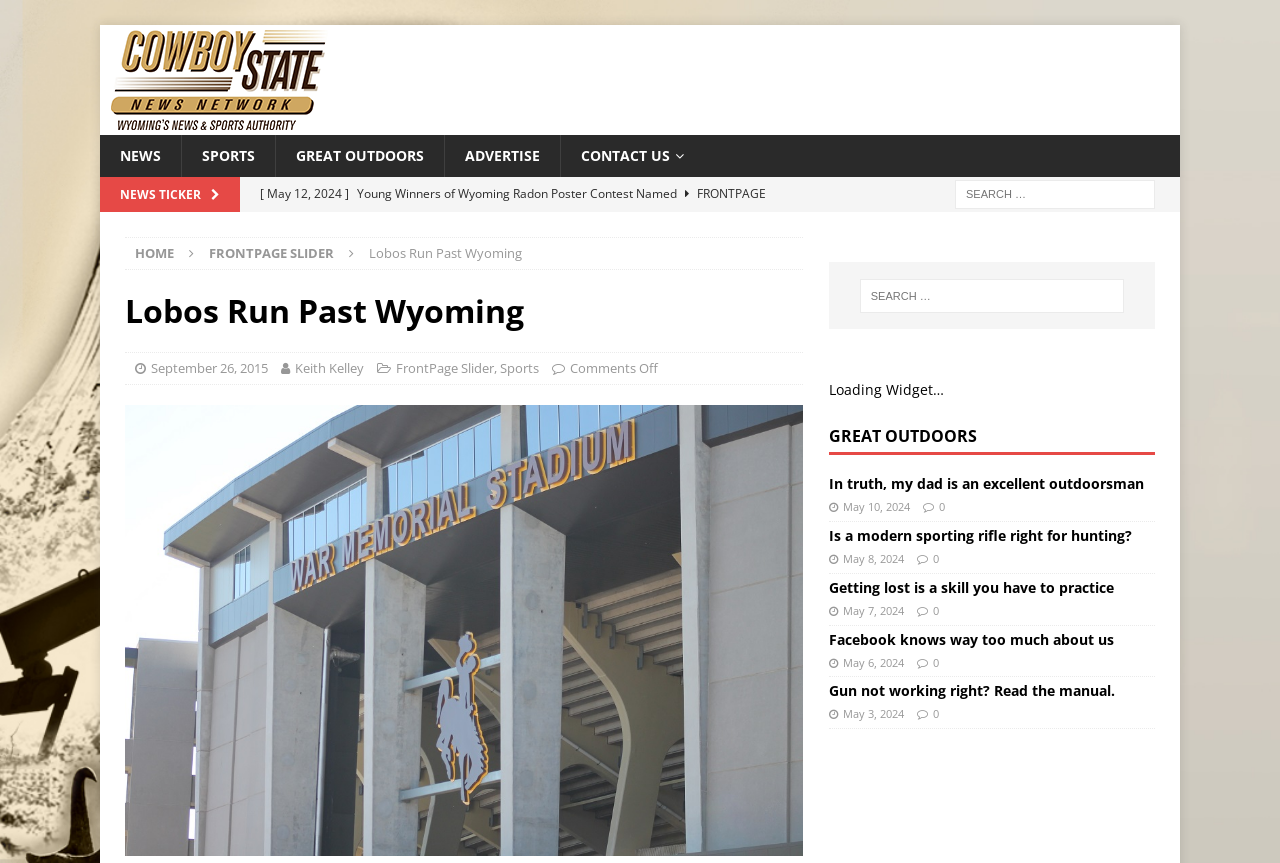Generate a comprehensive description of the webpage content.

The webpage is a news website with a focus on Wyoming news and the great outdoors. At the top, there is a logo and a navigation menu with links to "NEWS", "SPORTS", "GREAT OUTDOORS", "ADVERTISE", and "CONTACT US". Below the navigation menu, there is a news ticker section with a heading "NEWS TICKER".

The main content area is divided into two sections. On the left, there is a list of news articles with titles, dates, and categories. The articles are arranged in a vertical column, with the most recent article at the top. Each article has a title, a date, and a category, and some of them have images.

On the right, there is a sidebar with a search box, a section with a heading "GREAT OUTDOORS", and a list of articles related to the great outdoors. The articles in this section are also arranged in a vertical column, with the most recent article at the top. Each article has a title, a date, and a category.

At the bottom of the page, there is a complementary section with a search box and a list of articles. The articles in this section are also arranged in a vertical column, with the most recent article at the top. Each article has a title, a date, and a category.

Throughout the page, there are images and icons, including a logo at the top and images accompanying some of the news articles. The overall layout is organized, with clear headings and concise text, making it easy to navigate and find relevant information.